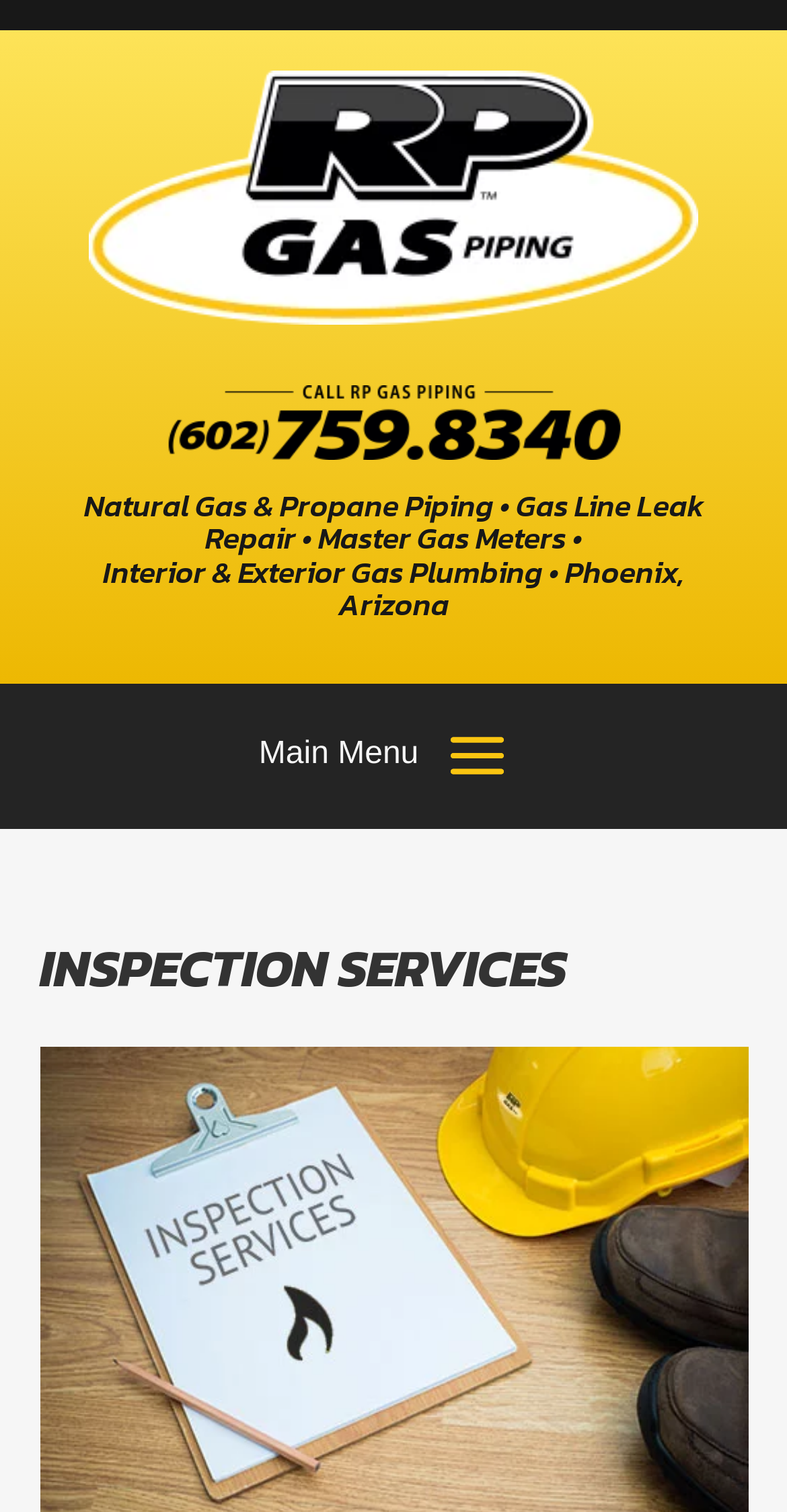Using the information in the image, could you please answer the following question in detail:
What type of services does the company offer?

The heading element 'INSPECTION SERVICES' suggests that the company offers inspection services, which is one of the types of services they provide.